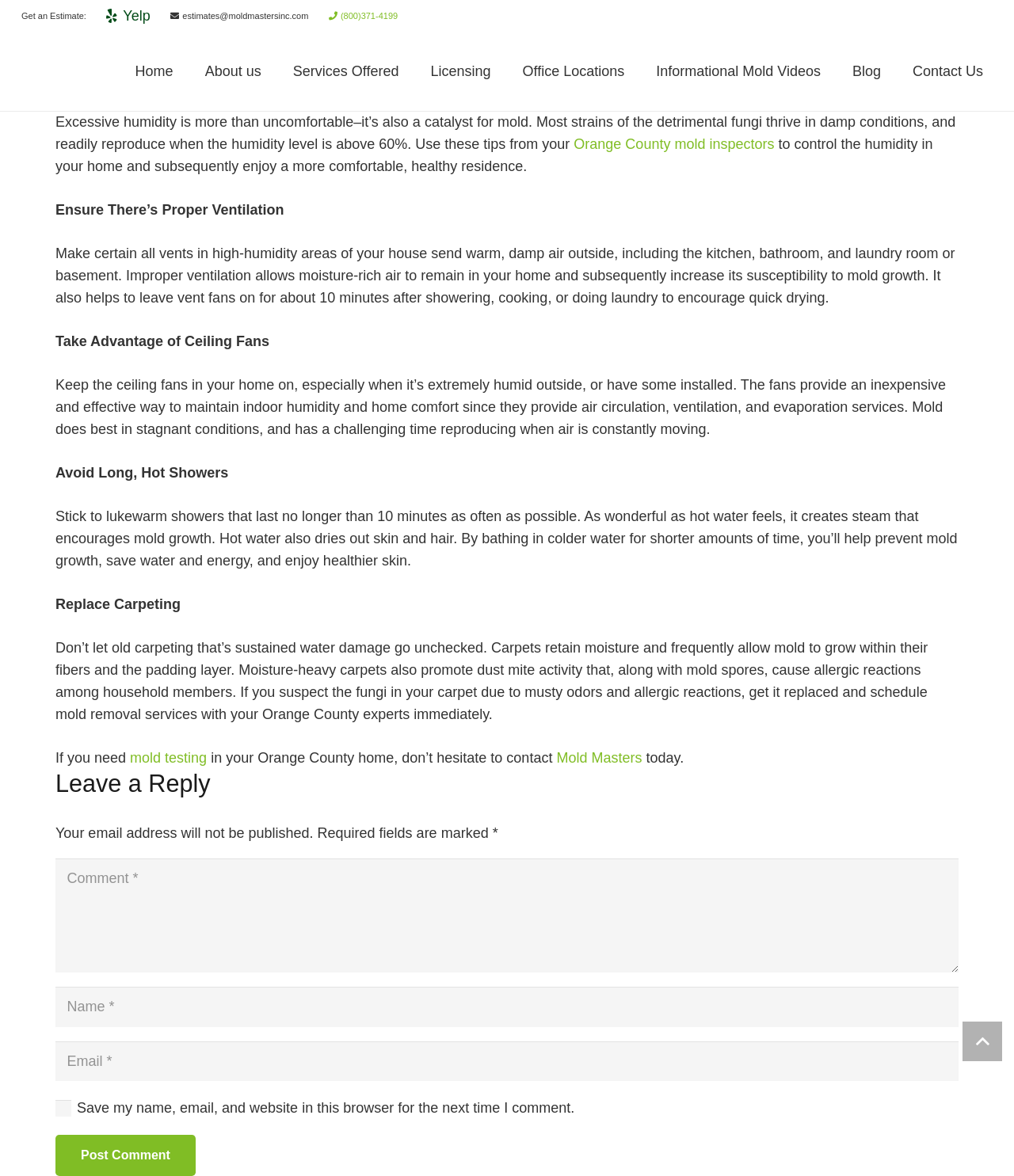Determine the bounding box coordinates of the section I need to click to execute the following instruction: "Read more about mold testing". Provide the coordinates as four float numbers between 0 and 1, i.e., [left, top, right, bottom].

[0.128, 0.638, 0.204, 0.651]